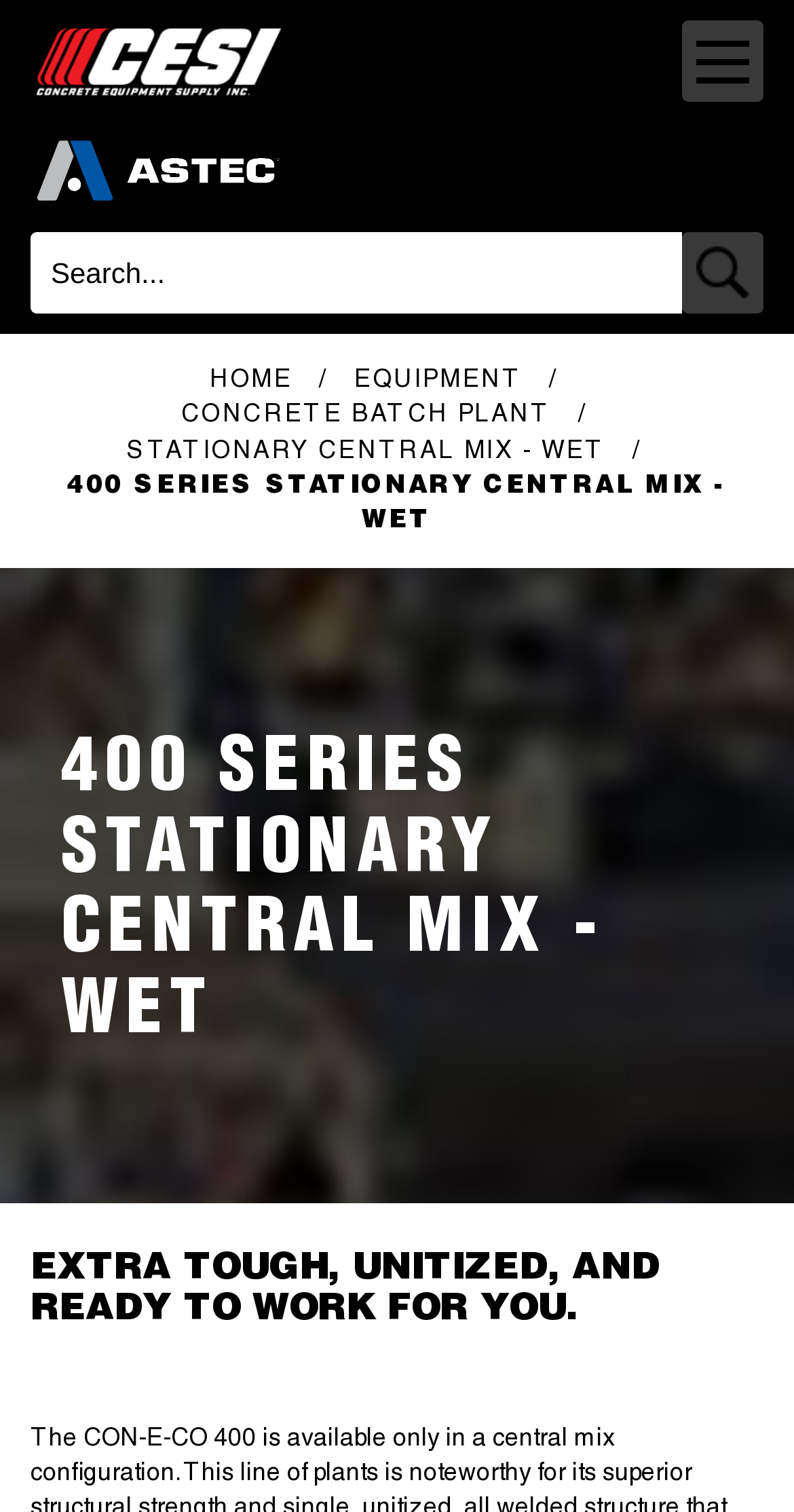Using the information from the screenshot, answer the following question thoroughly:
How many navigation links are there?

There are four navigation links: 'HOME', 'EQUIPMENT', 'CONCRETE BATCH PLANT', and 'STATIONARY CENTRAL MIX - WET'. These links are located in the middle section of the webpage, horizontally aligned.